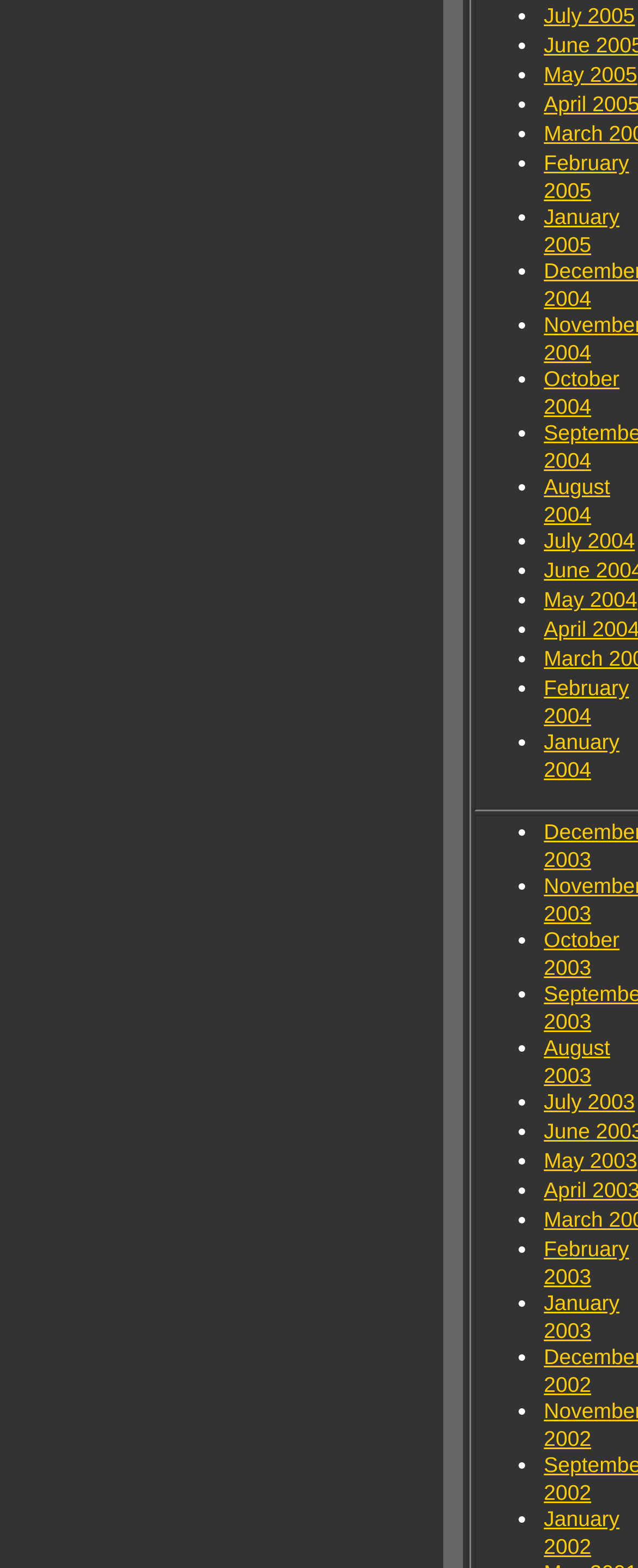Locate the bounding box coordinates of the clickable part needed for the task: "Filter by Archival Object".

None